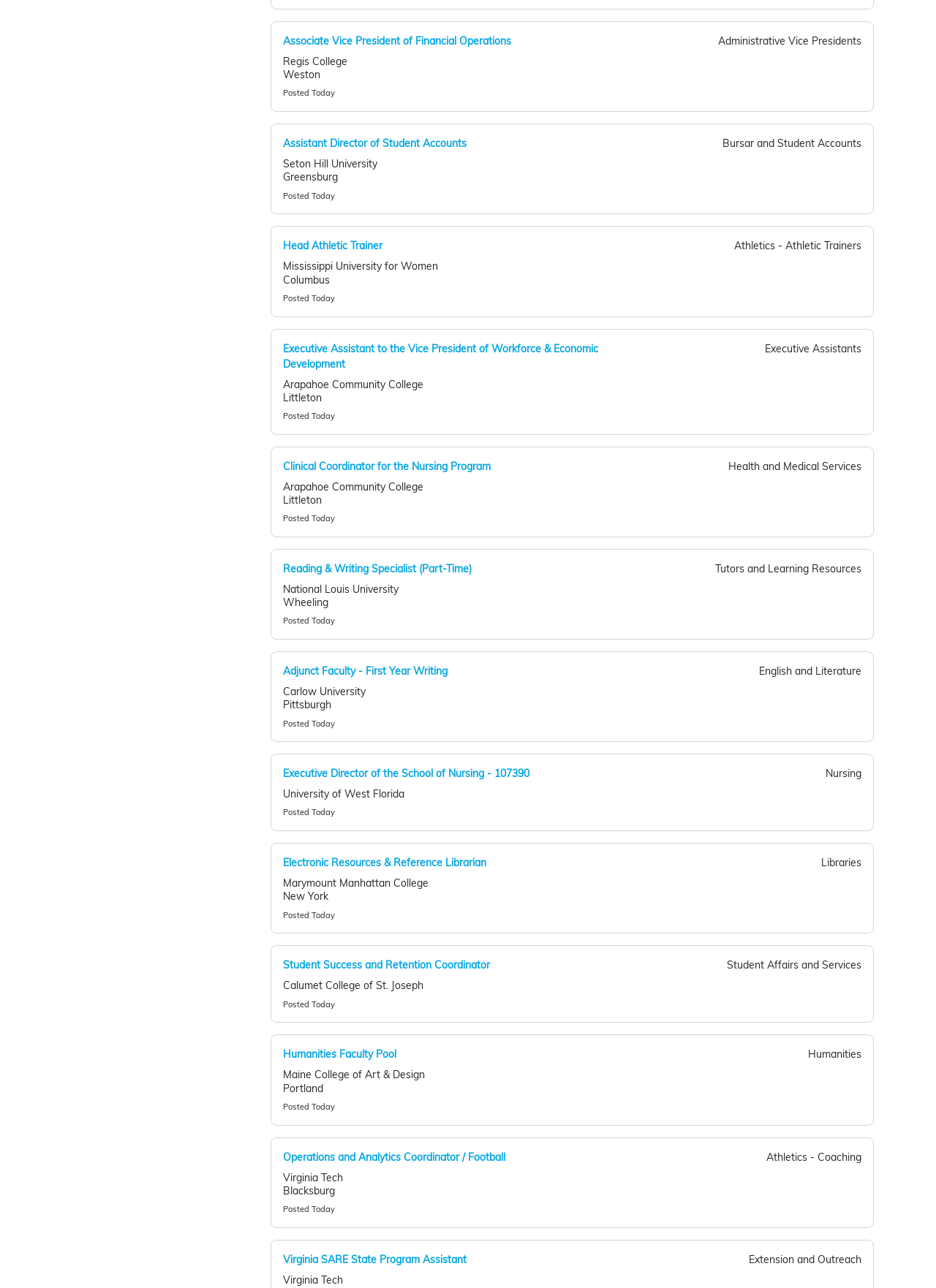Identify and provide the bounding box for the element described by: "Head Athletic Trainer".

[0.302, 0.186, 0.409, 0.196]